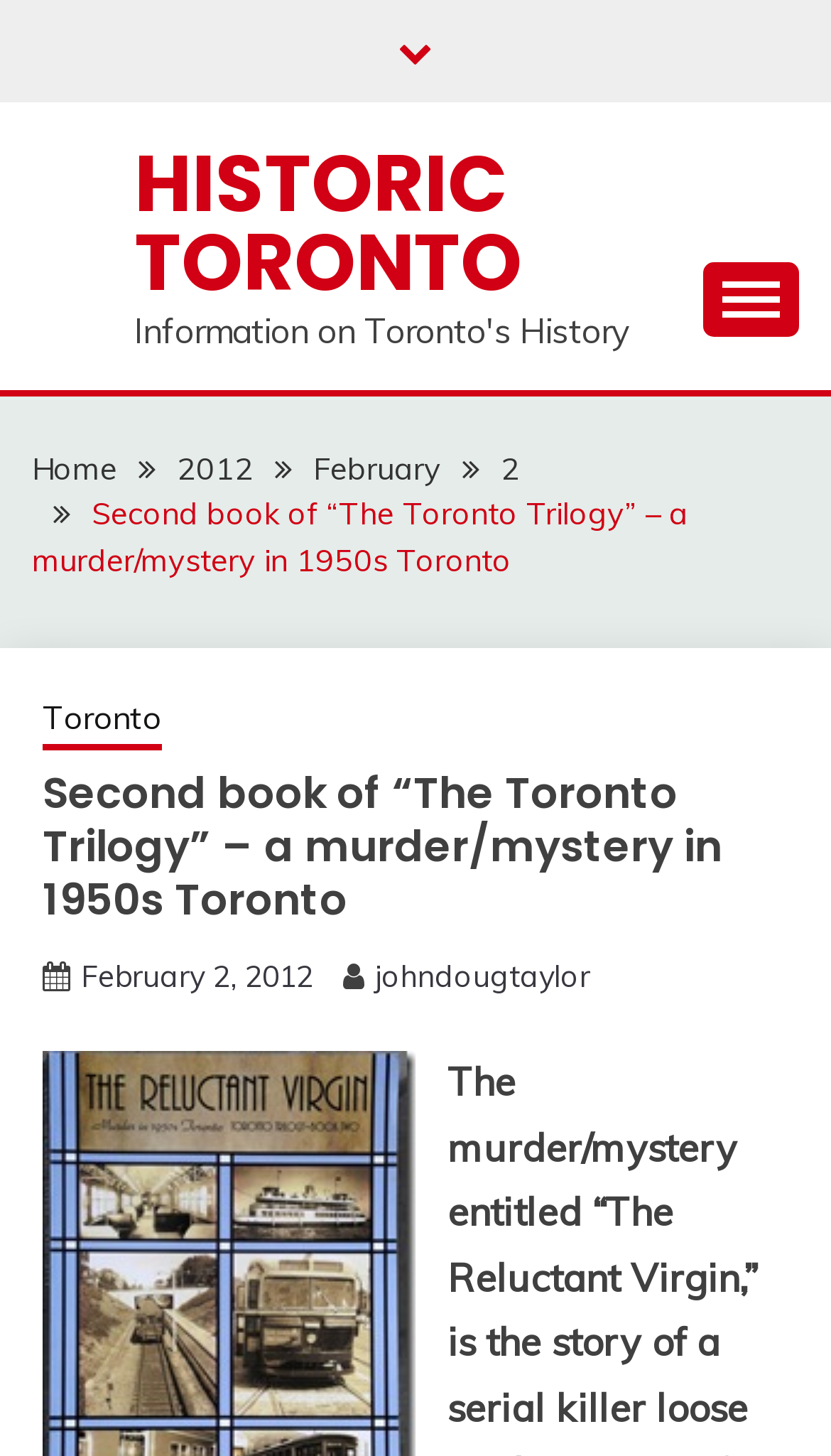Identify the bounding box coordinates for the region to click in order to carry out this instruction: "Expand the primary menu". Provide the coordinates using four float numbers between 0 and 1, formatted as [left, top, right, bottom].

[0.846, 0.179, 0.962, 0.231]